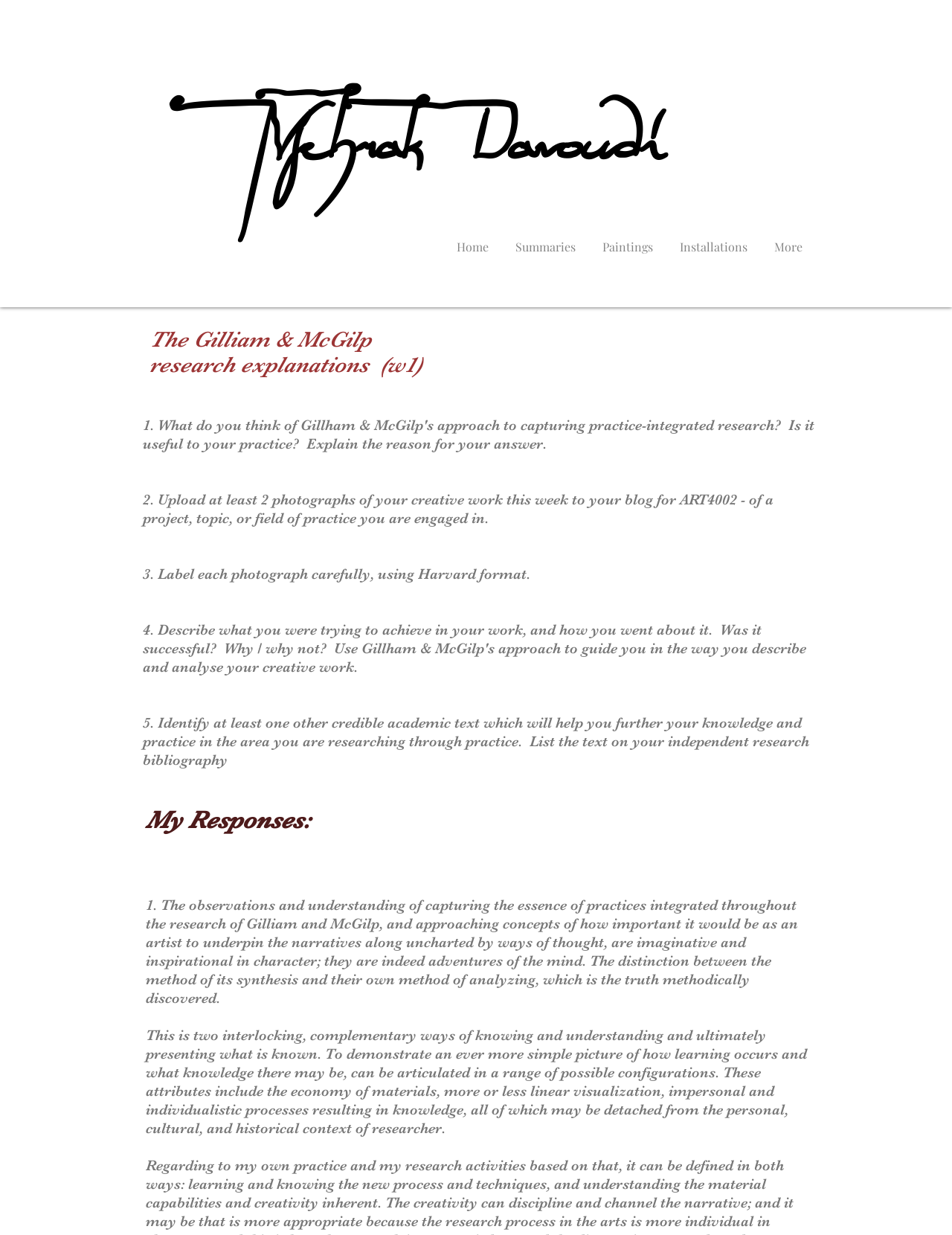Construct a comprehensive caption that outlines the webpage's structure and content.

The webpage appears to be a personal blog or portfolio for an art student, Mehrak Davoudi, specifically for the ART4002 course. At the top, there is a heading with the student's name, followed by a navigation menu with links to different sections of the site, including Home, Summaries, Paintings, Installations, and More.

Below the navigation menu, there is a heading that reads "The Gilliam & McGilp research explanations (w1)", which suggests that the content below is related to a specific research topic or assignment. There are three paragraphs of static text that provide instructions or guidelines for the assignment, including uploading photographs of creative work, labeling them carefully, and identifying credible academic texts to support further research.

Further down the page, there is another heading that reads "My Responses:", followed by two blocks of static text that appear to be the student's written responses to the assignment. The text discusses the student's observations and understanding of the research topic, including the importance of capturing the essence of practices and the distinction between different methods of analysis. The responses are quite lengthy and provide detailed insights into the student's thought process and understanding of the topic.

Overall, the webpage appears to be a space for the student to showcase their work and reflect on their learning experiences in the ART4002 course.